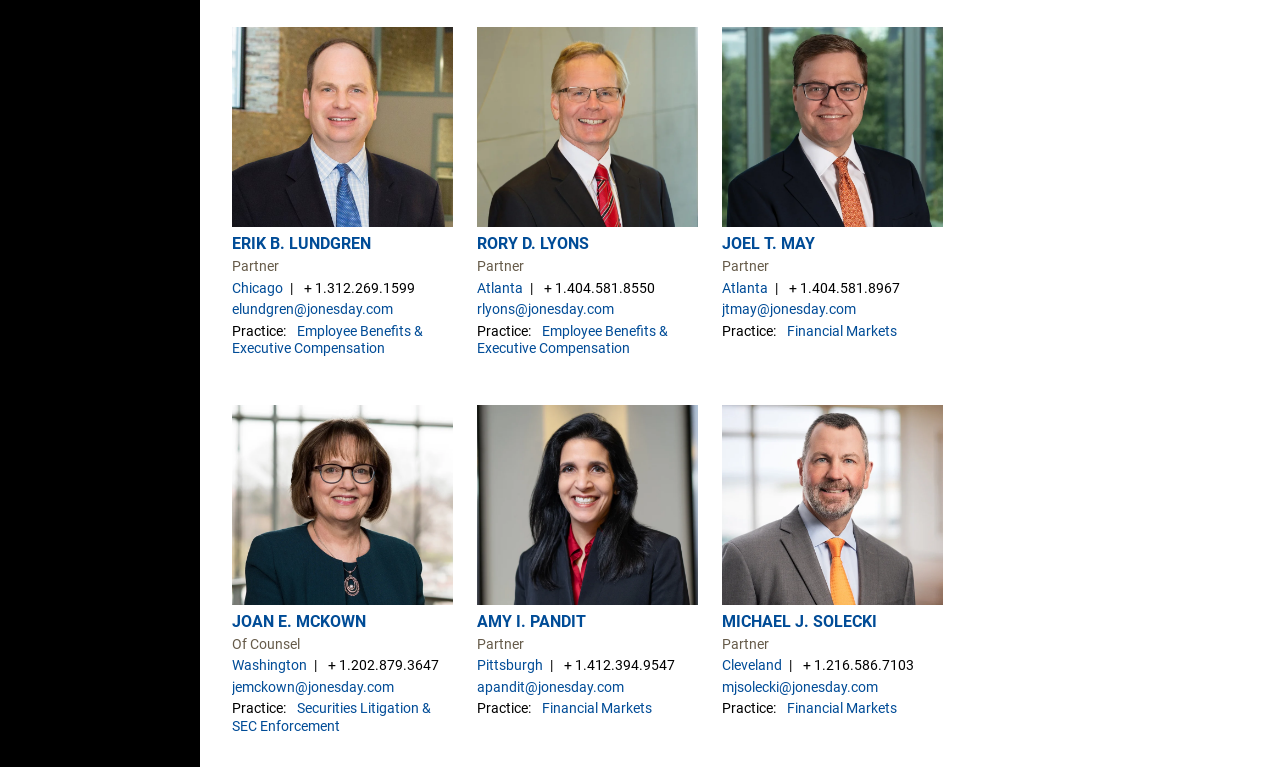Pinpoint the bounding box coordinates of the element you need to click to execute the following instruction: "Visit the Atlanta location page". The bounding box should be represented by four float numbers between 0 and 1, in the format [left, top, right, bottom].

[0.564, 0.364, 0.6, 0.385]